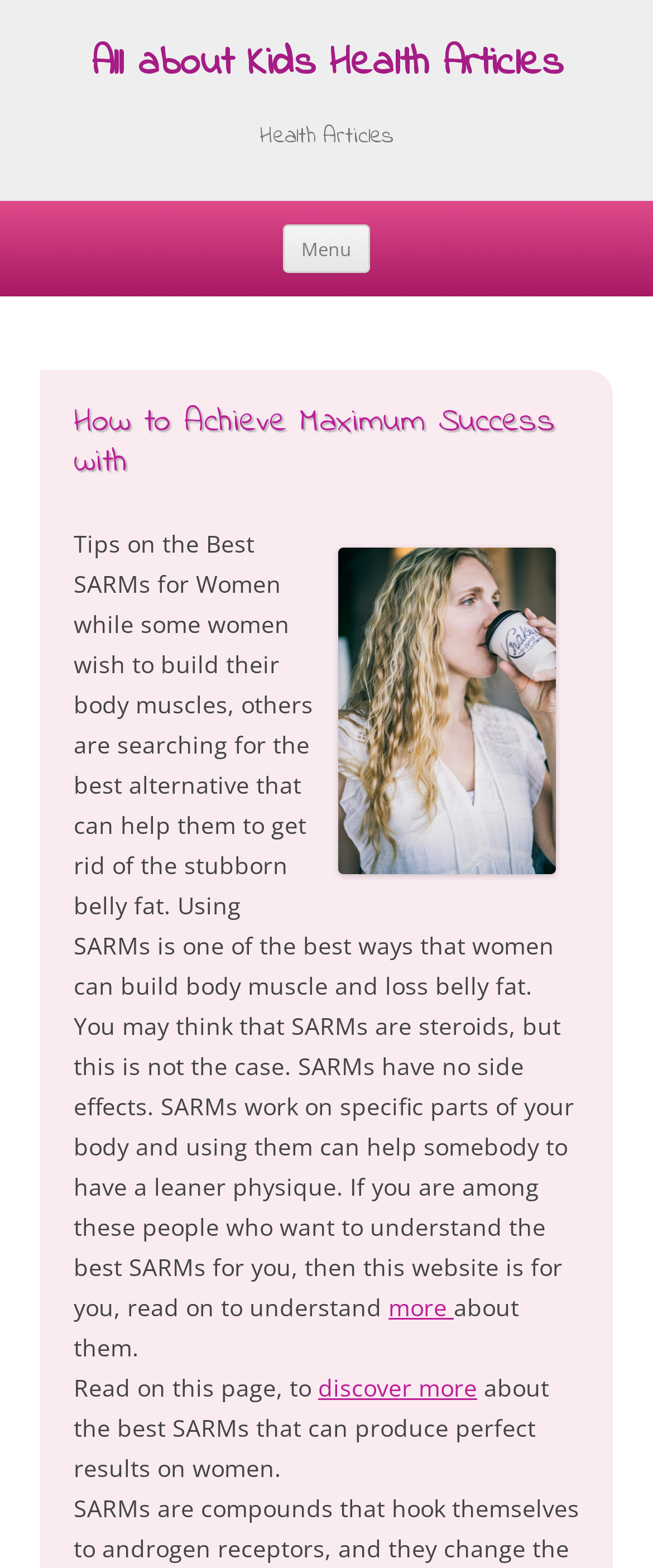Are SARMs steroids?
Based on the image, provide a one-word or brief-phrase response.

No